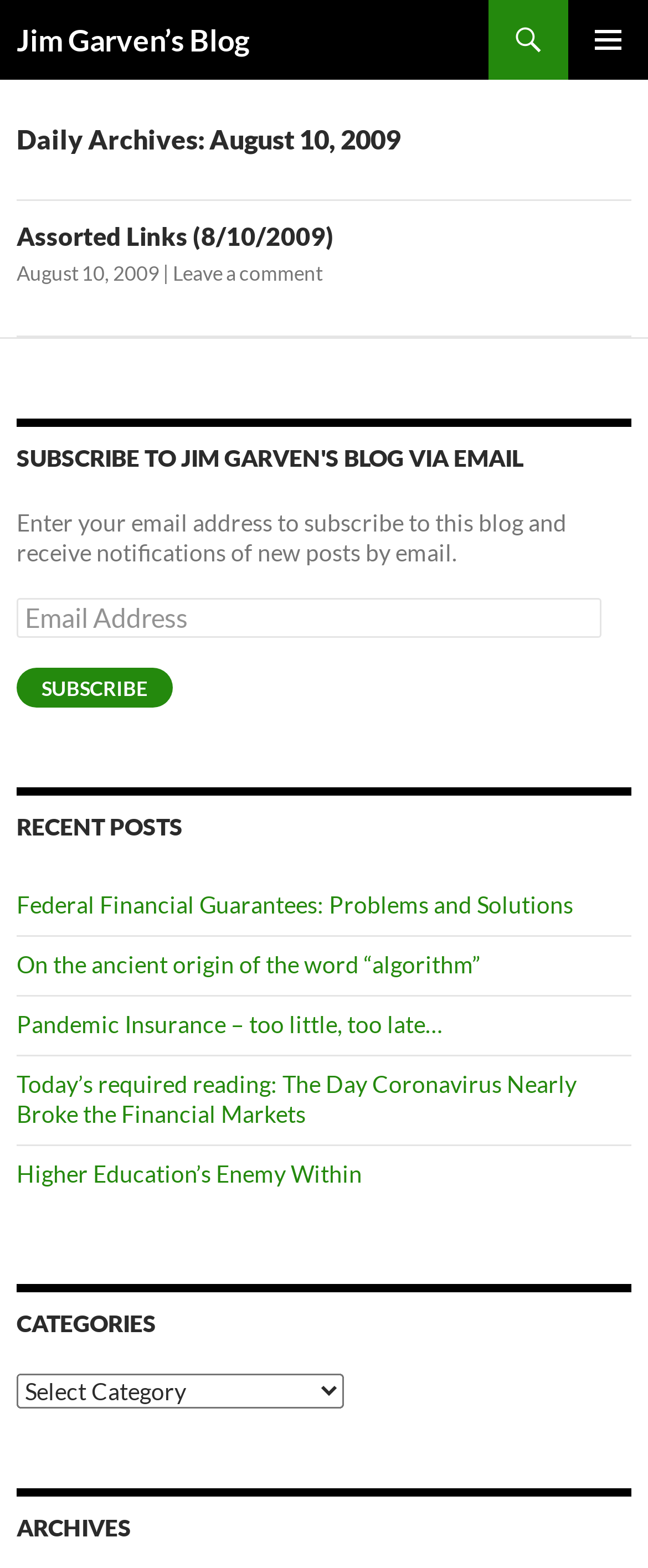What is the date of the daily archives?
Provide a detailed answer to the question, using the image to inform your response.

The daily archives section is located near the top of the page, and it specifies the date as 'August 10, 2009'.